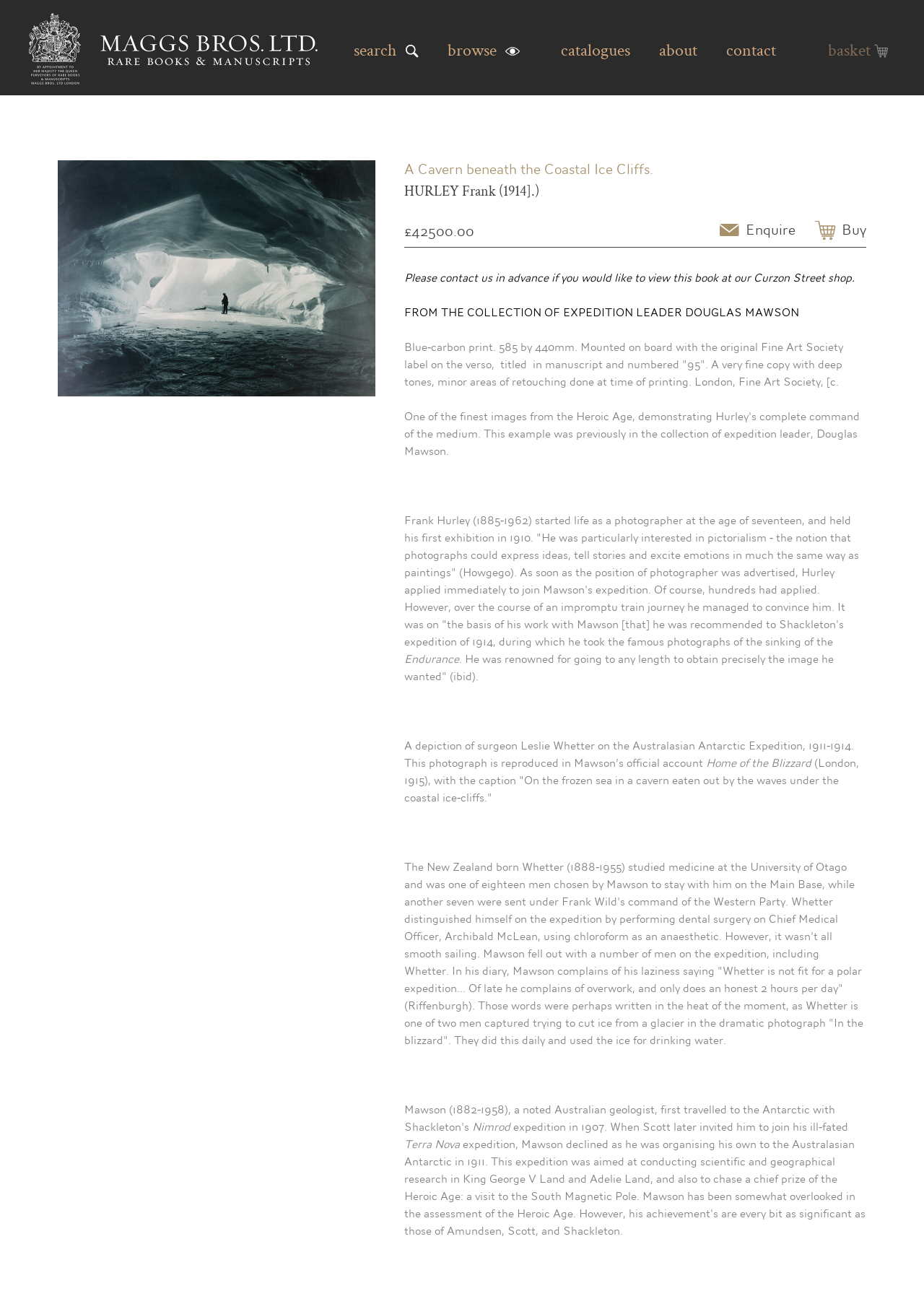Please identify the bounding box coordinates of the element I should click to complete this instruction: 'Enquire about the book'. The coordinates should be given as four float numbers between 0 and 1, like this: [left, top, right, bottom].

[0.779, 0.169, 0.861, 0.187]